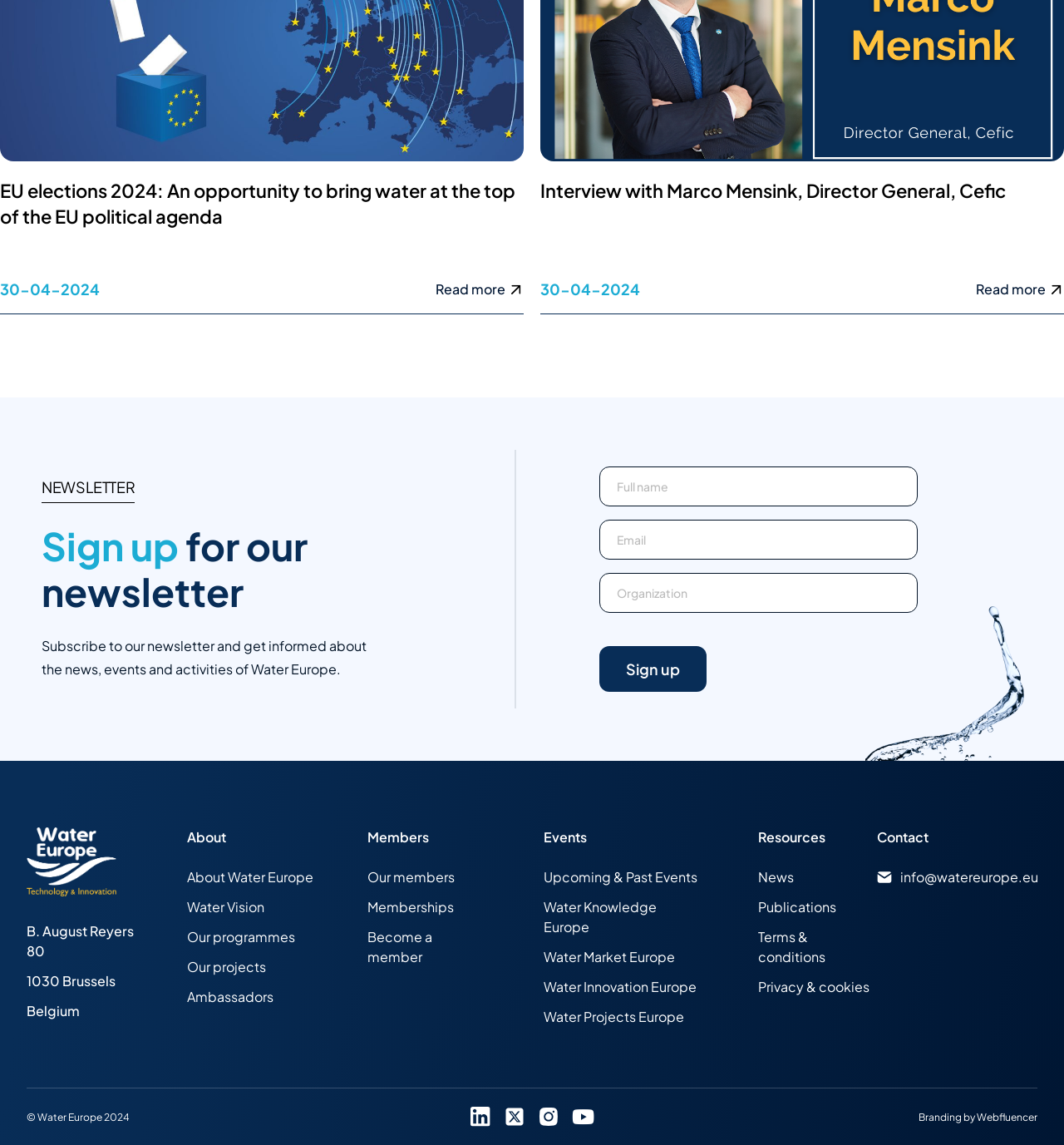How many social media links are there at the bottom of the webpage?
Answer the question with a detailed and thorough explanation.

I counted the number of social media links at the bottom of the webpage, which are Youtube, and three other links with images, so there are 4 social media links in total.